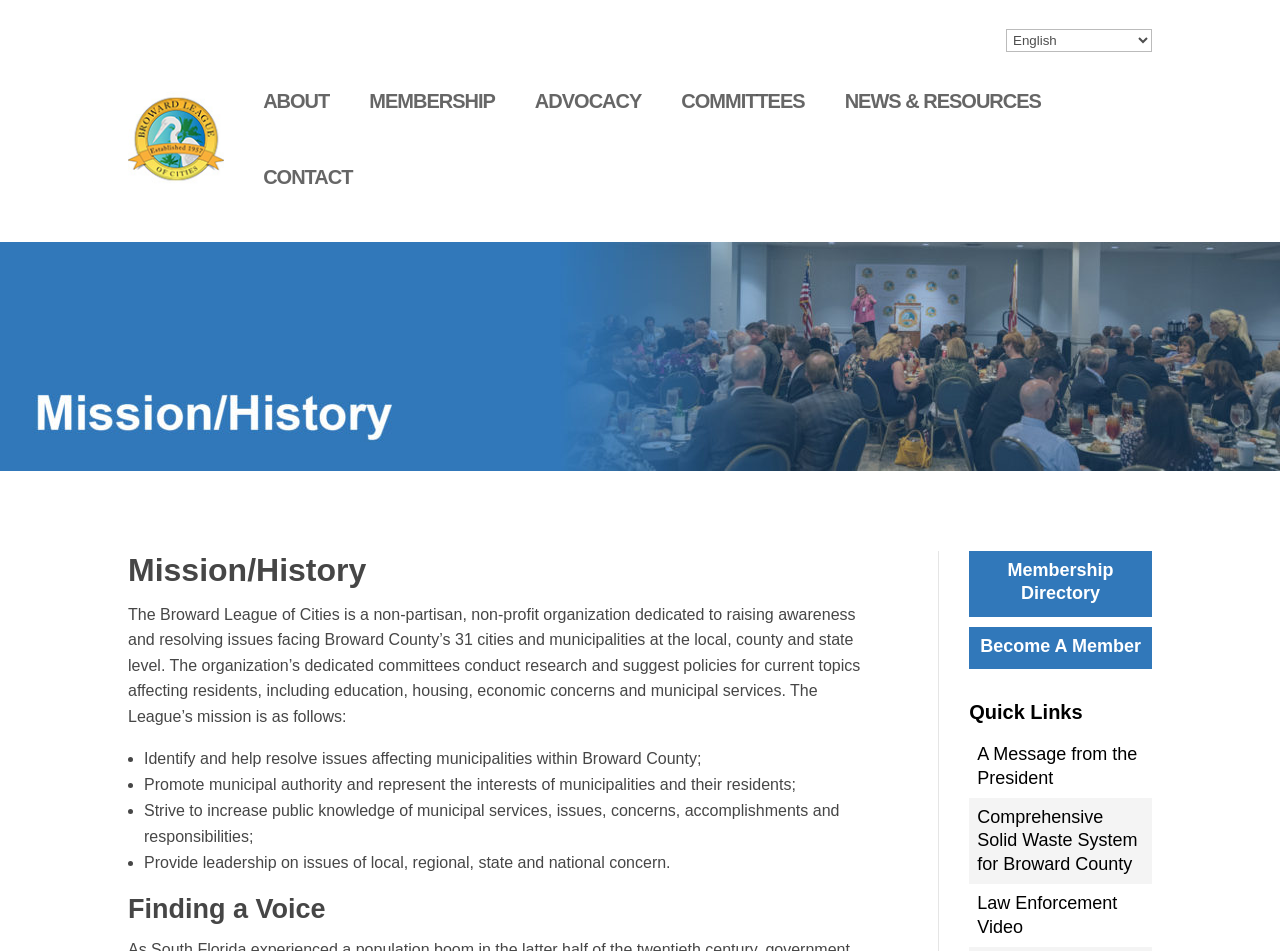What is the name of the organization?
Answer the question with a single word or phrase, referring to the image.

Broward League of Cities